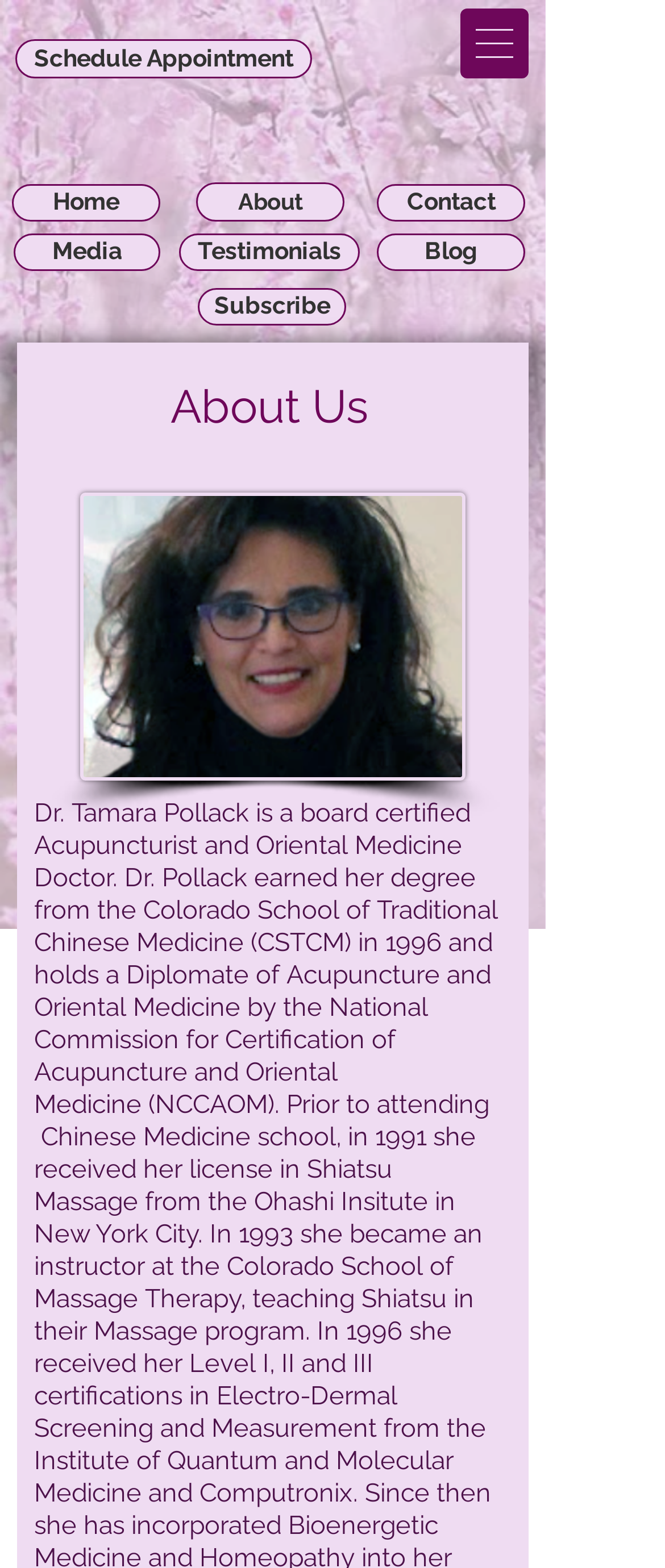Please determine the bounding box coordinates of the element to click on in order to accomplish the following task: "Contact the clinic". Ensure the coordinates are four float numbers ranging from 0 to 1, i.e., [left, top, right, bottom].

[0.567, 0.117, 0.79, 0.141]